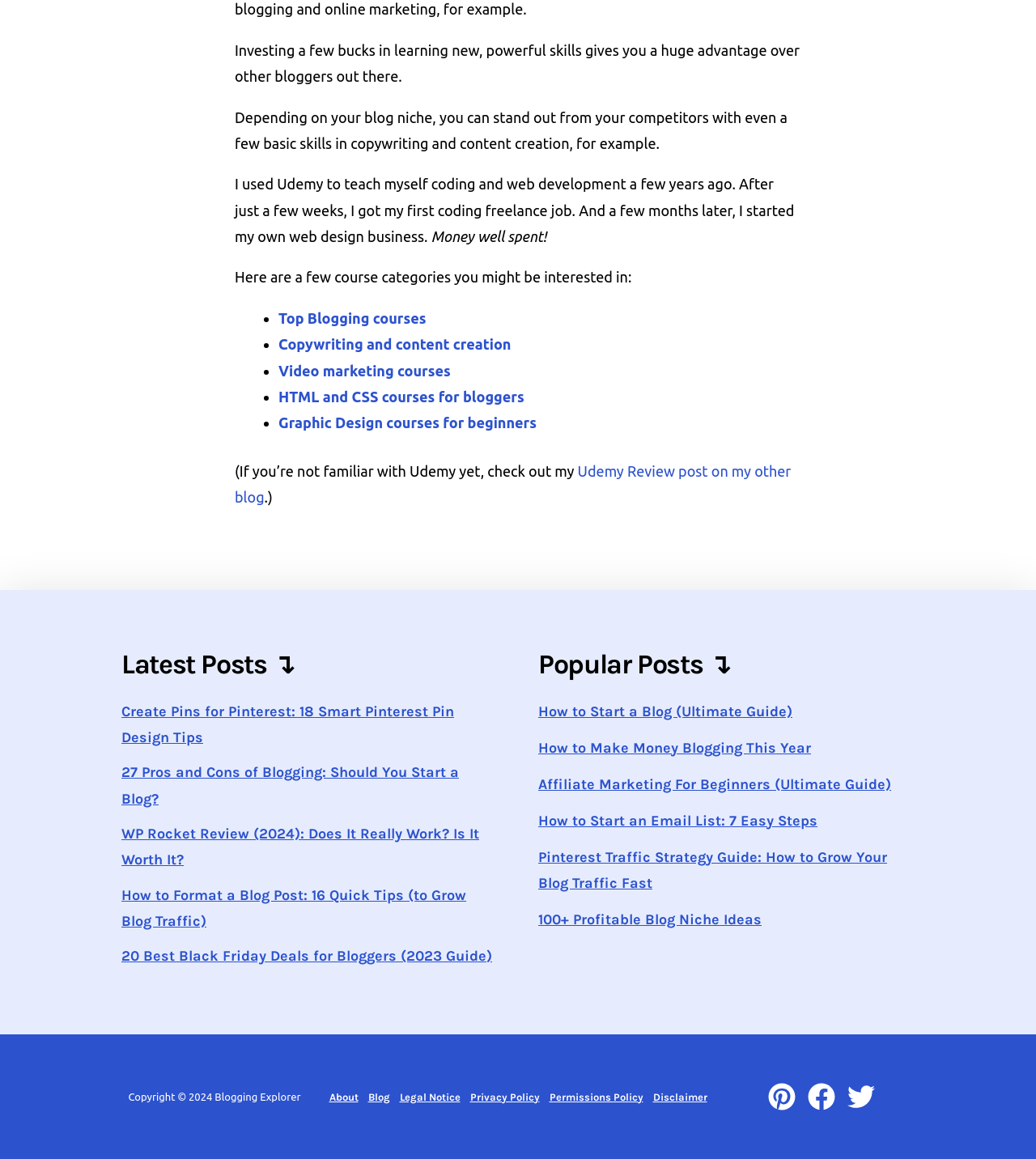Locate the bounding box coordinates of the clickable element to fulfill the following instruction: "Click on the 'Top Blogging courses' link". Provide the coordinates as four float numbers between 0 and 1 in the format [left, top, right, bottom].

[0.269, 0.267, 0.411, 0.281]